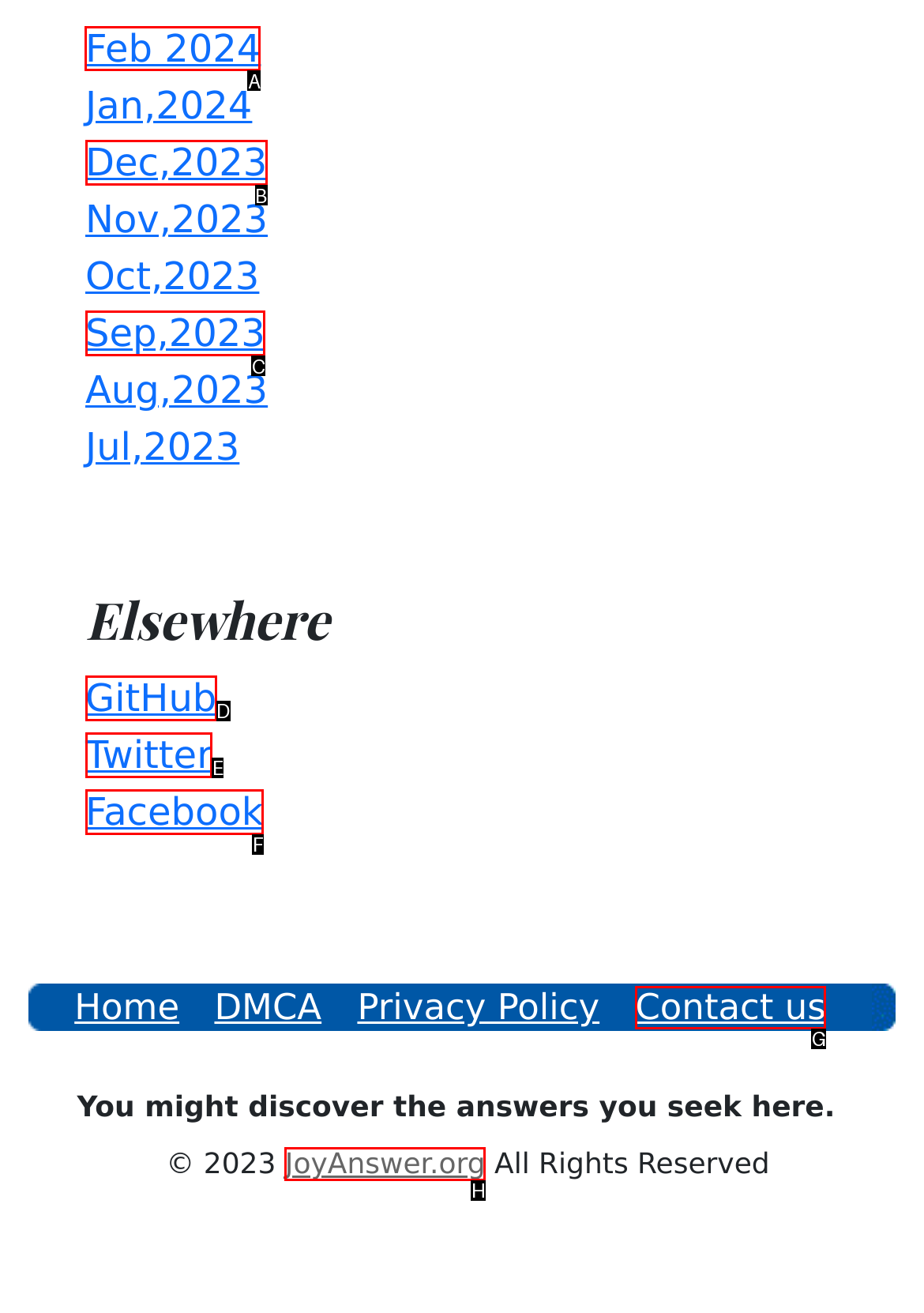Select the appropriate HTML element to click for the following task: View archives for February 2024
Answer with the letter of the selected option from the given choices directly.

A